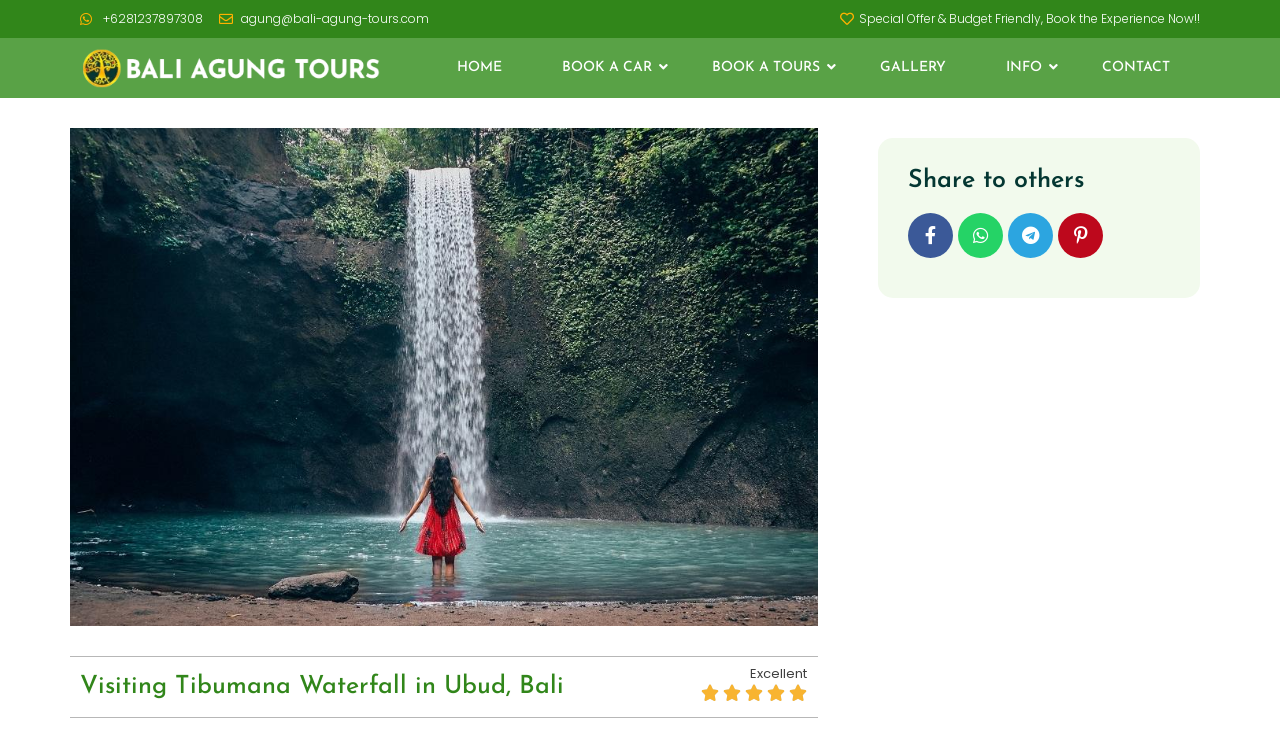How many navigation links are available?
Based on the screenshot, provide a one-word or short-phrase response.

6